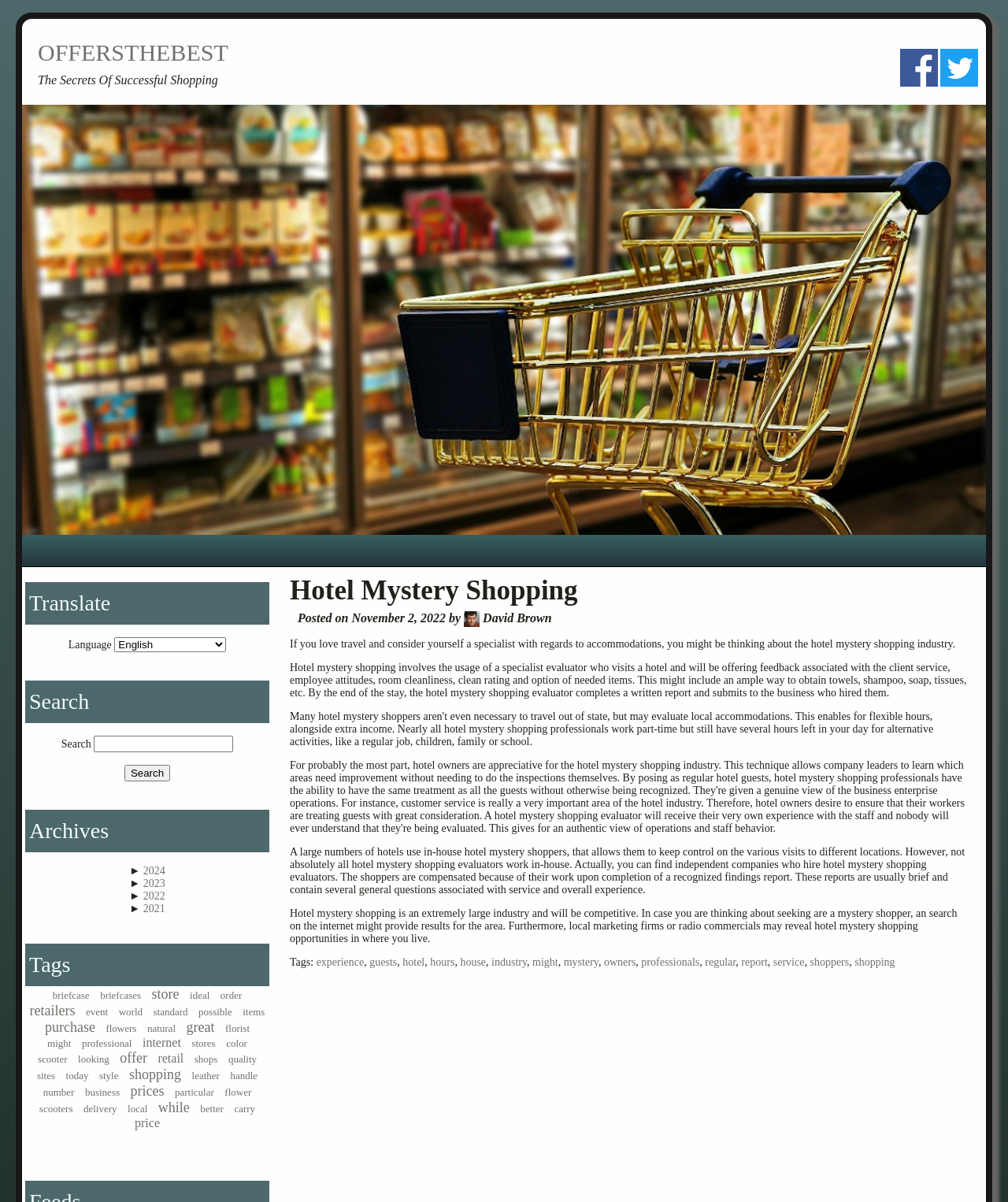What is the purpose of a hotel mystery shopper?
Based on the image, give a one-word or short phrase answer.

To provide feedback